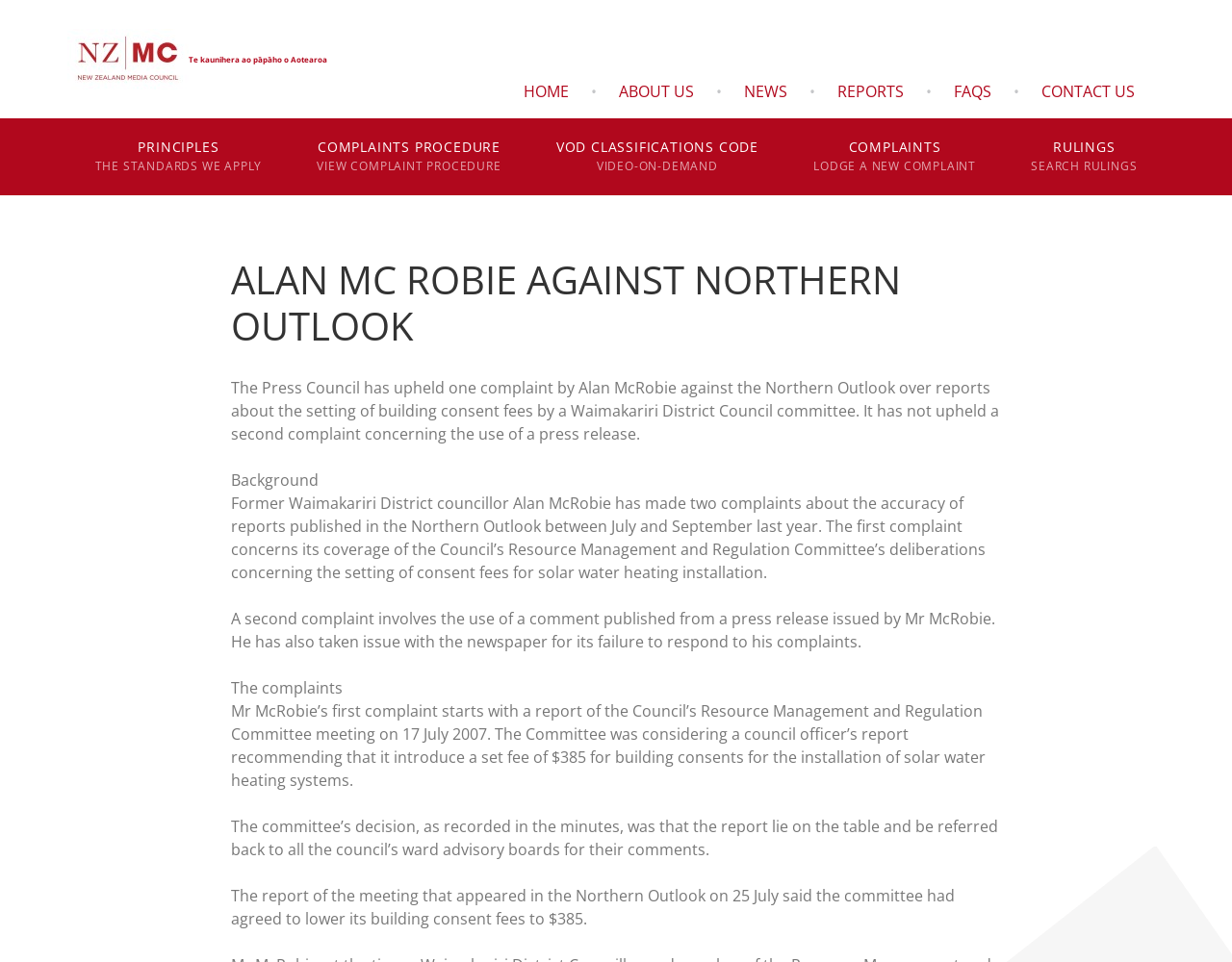Please find and generate the text of the main header of the webpage.

ALAN MC ROBIE AGAINST NORTHERN OUTLOOK